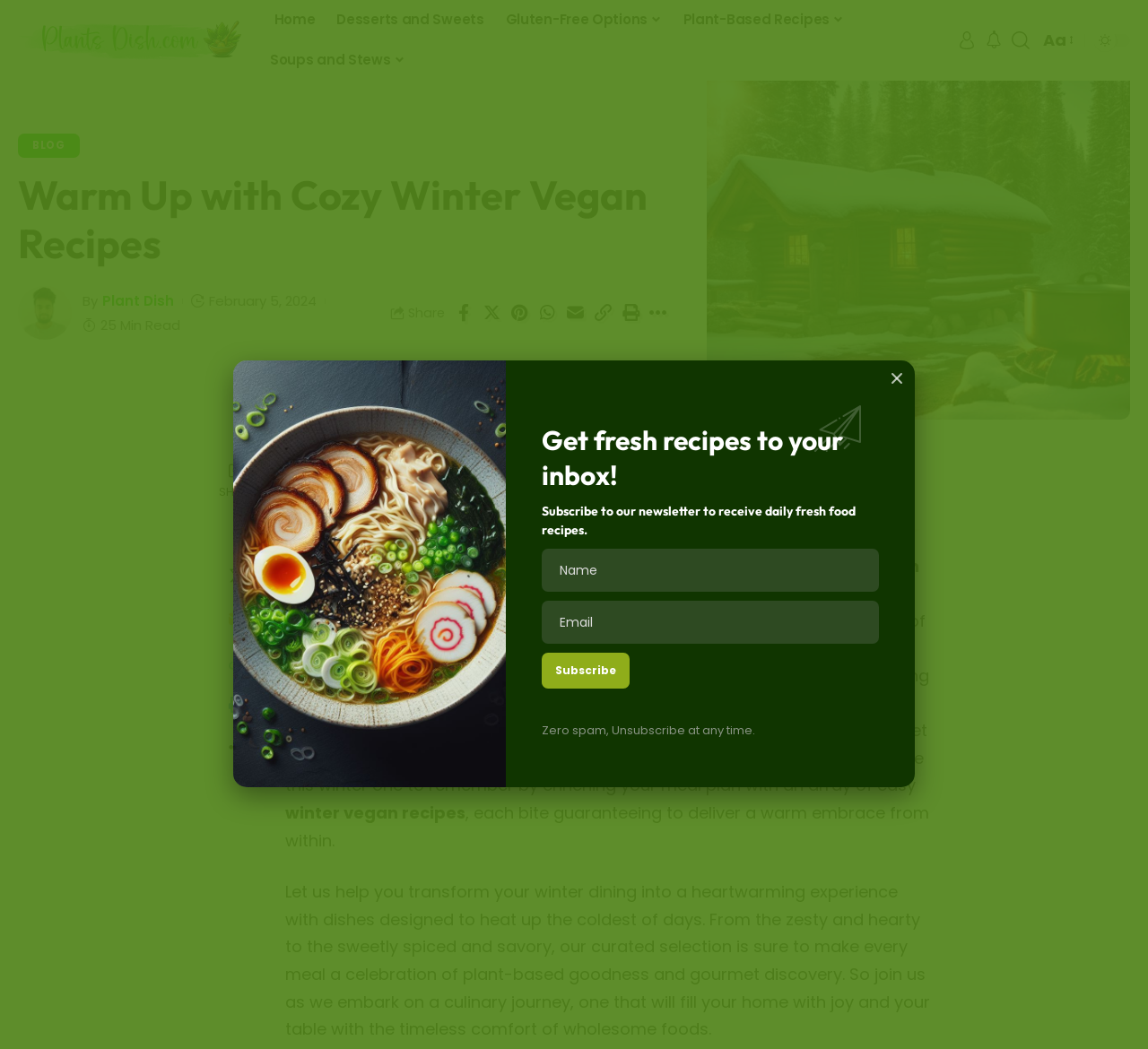Pinpoint the bounding box coordinates of the element to be clicked to execute the instruction: "Sign in".

[0.834, 0.03, 0.85, 0.047]